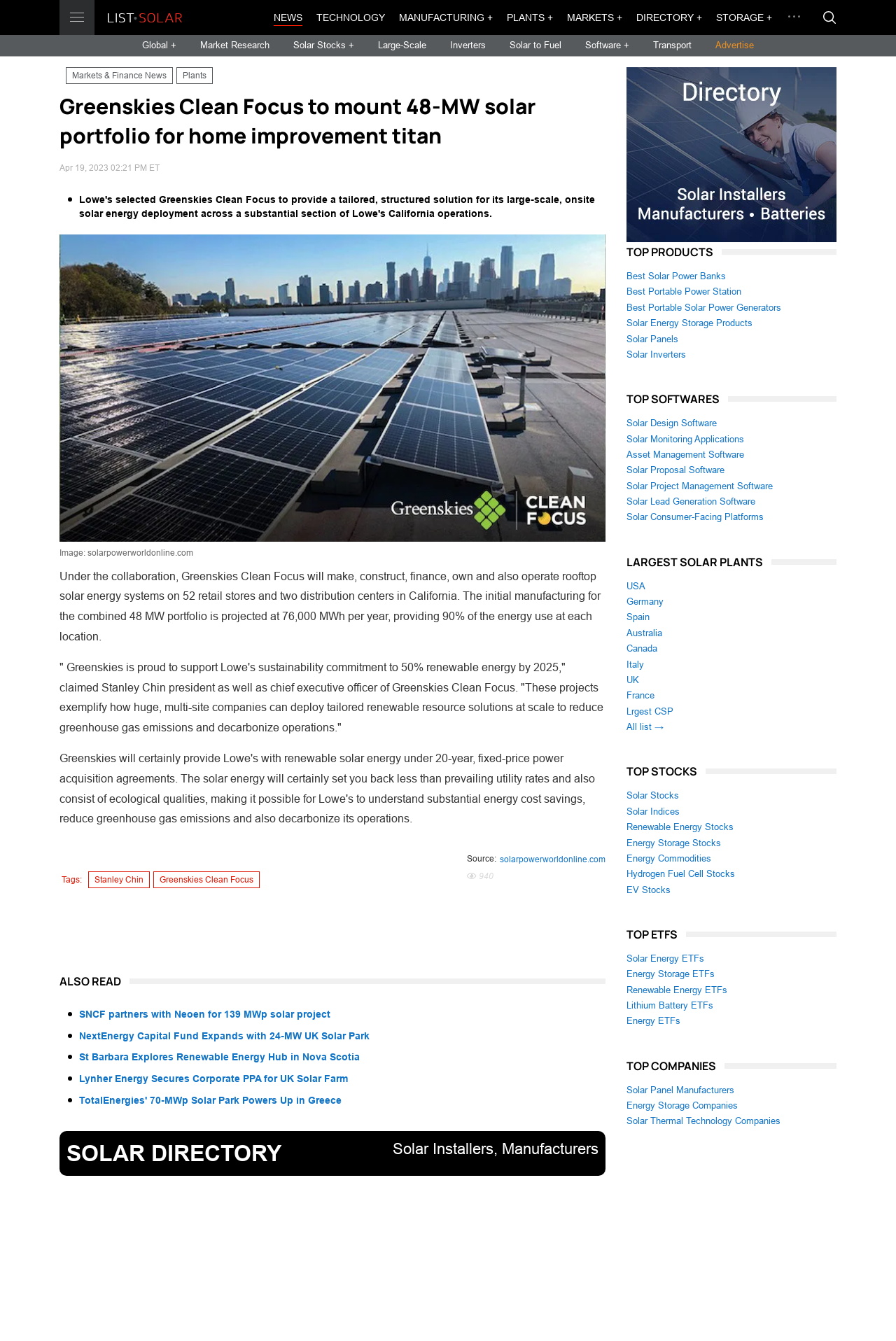What is the projected annual energy production of the combined 48 MW portfolio?
Use the information from the screenshot to give a comprehensive response to the question.

I found the answer by reading the article, which states that 'The initial manufacturing for the combined 48 MW portfolio is projected at 76,000 MWh per year.' The number 76,000 MWh is explicitly mentioned in the article as the projected annual energy production of the combined 48 MW portfolio.